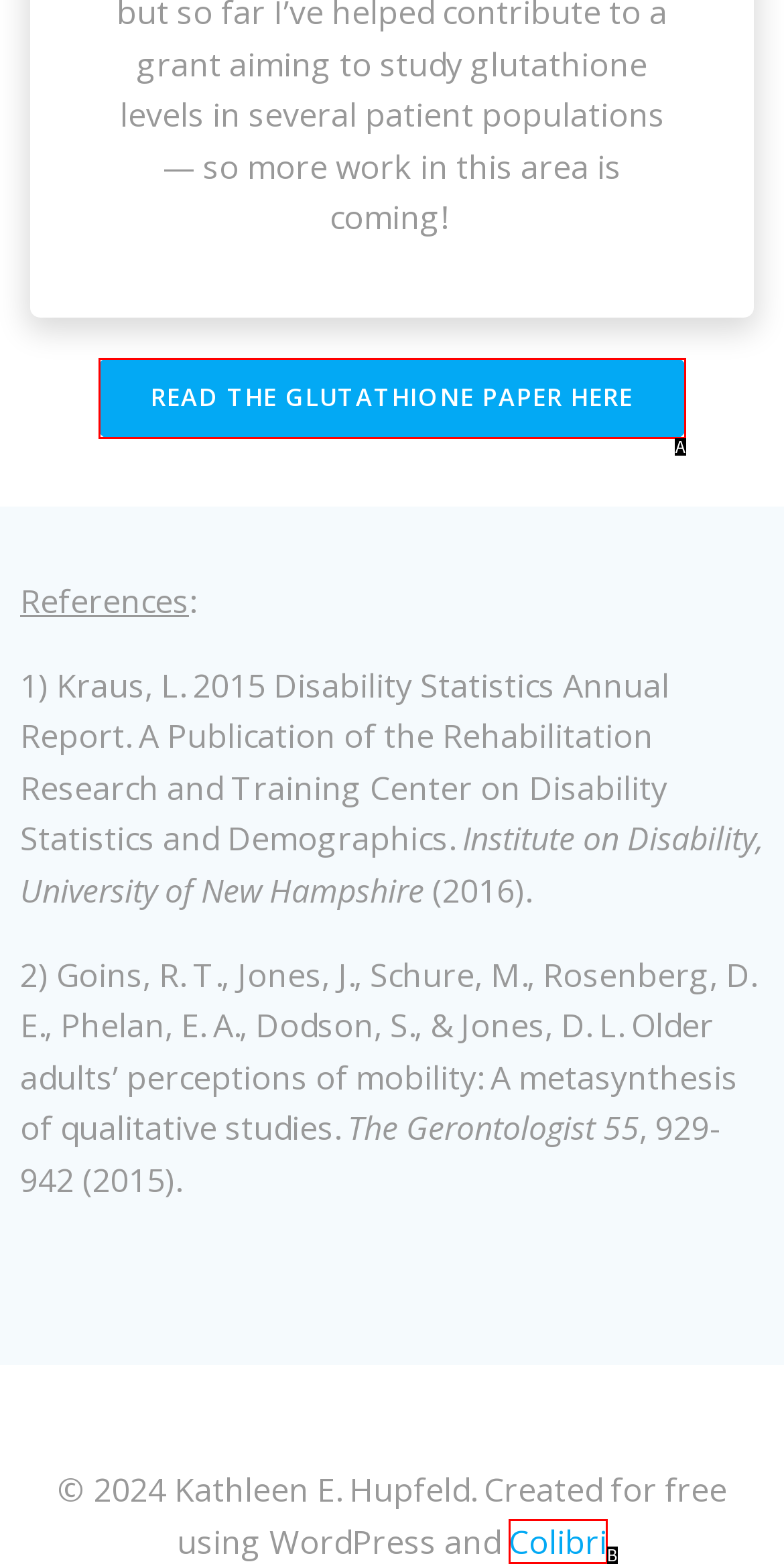Choose the option that matches the following description: Colibri
Answer with the letter of the correct option.

B